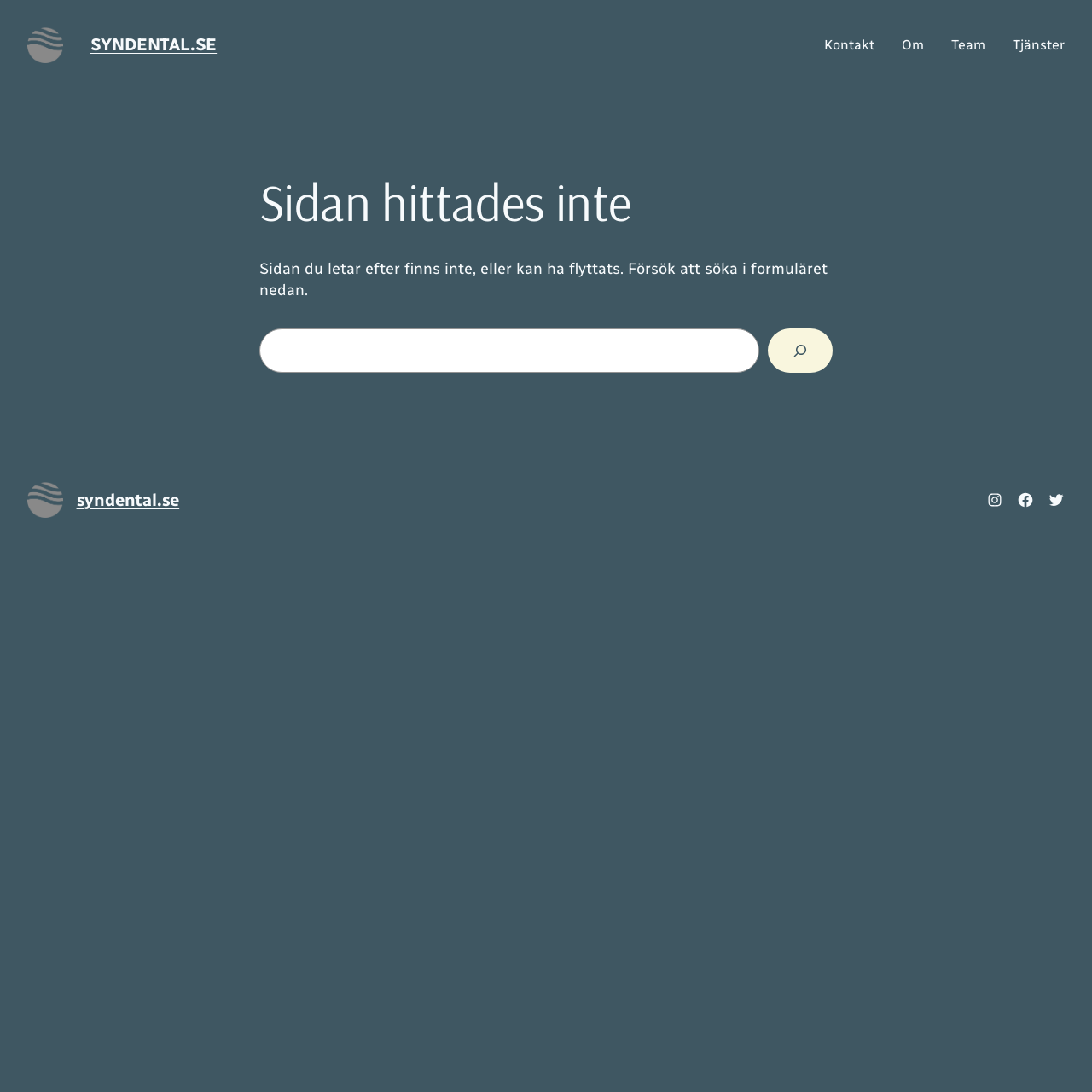Determine the bounding box coordinates of the region to click in order to accomplish the following instruction: "Click the 'SYNDENTAL.SE' link". Provide the coordinates as four float numbers between 0 and 1, specifically [left, top, right, bottom].

[0.082, 0.032, 0.199, 0.05]